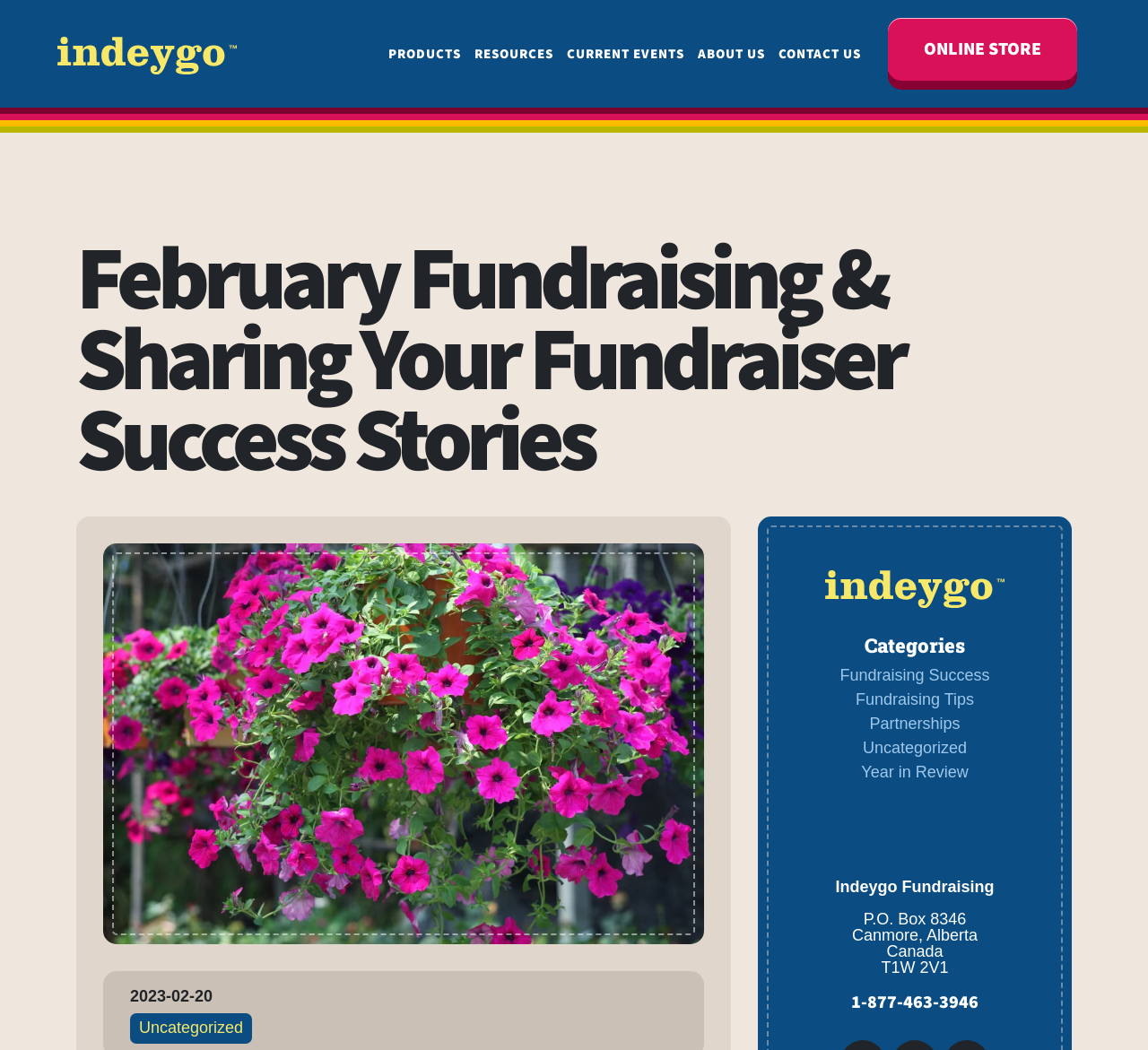What is the contact phone number of indeygo?
Please look at the screenshot and answer using one word or phrase.

1-877-463-3946